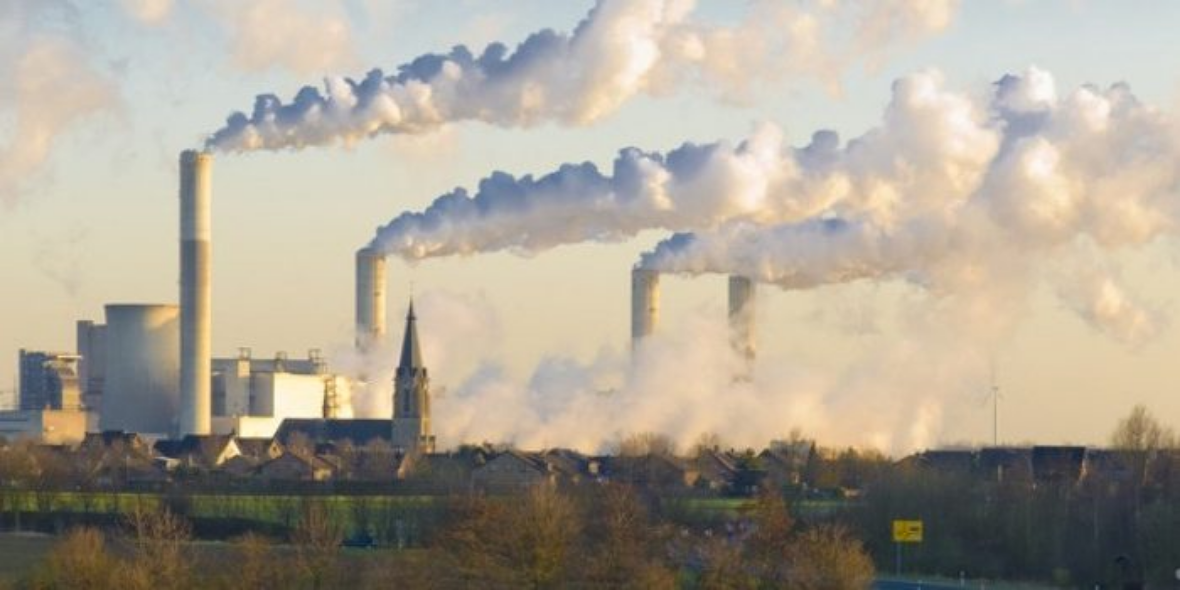Why is natural gas considered a preferable option?
Refer to the image and offer an in-depth and detailed answer to the question.

According to the caption, natural gas is considered a preferable option due to lower emissions compared to coal, making it a relatively cleaner alternative for energy production, although concerns surrounding methane leaks from fracking operations remain a critical topic of discussion.